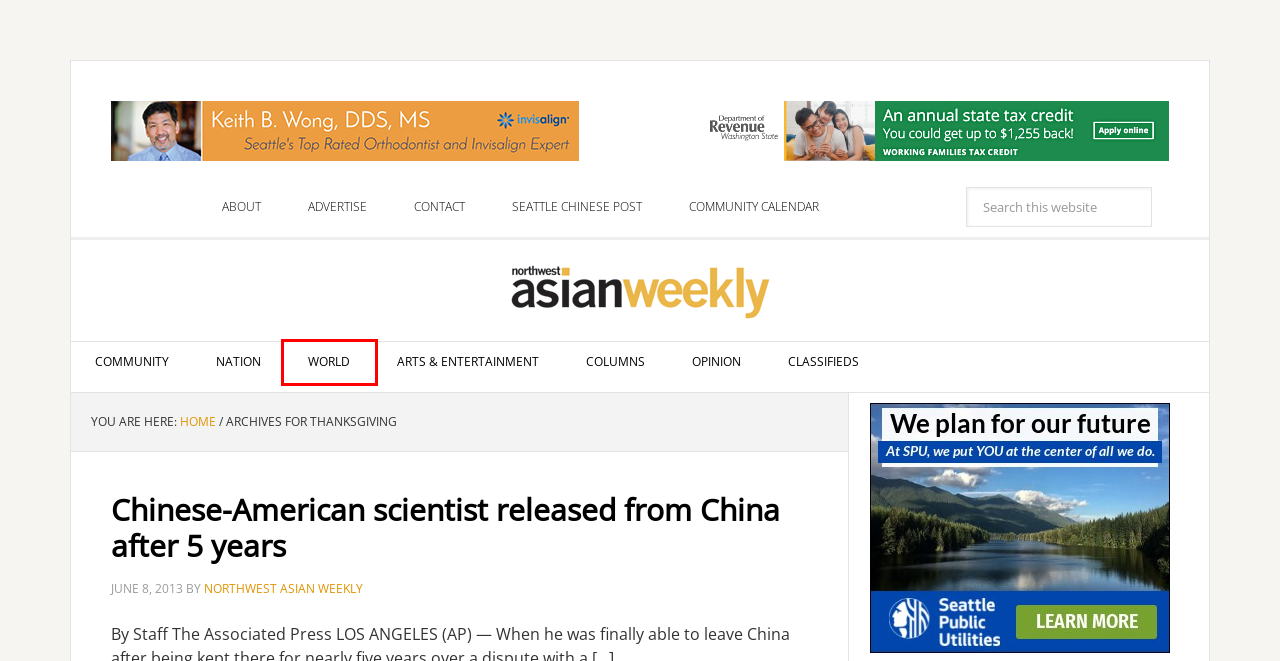Take a look at the provided webpage screenshot featuring a red bounding box around an element. Select the most appropriate webpage description for the page that loads after clicking on the element inside the red bounding box. Here are the candidates:
A. National News
B. Community News
C. Contact
D. Events from June 15 – November 9
E. Arts & Entertainment
F. Classifieds
G. World News
H. Advertise

G